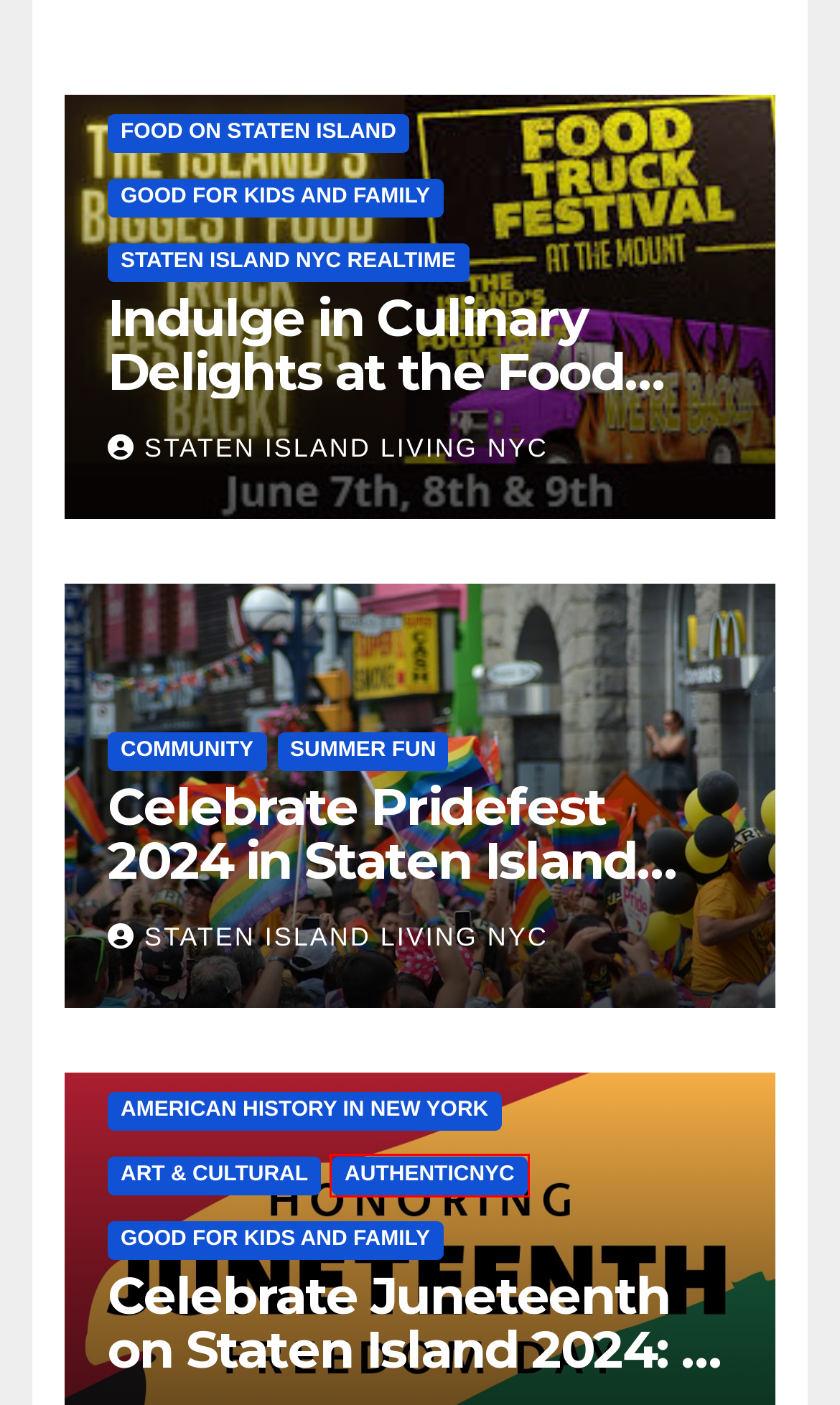You see a screenshot of a webpage with a red bounding box surrounding an element. Pick the webpage description that most accurately represents the new webpage after interacting with the element in the red bounding box. The options are:
A. American History in New York - Staten Island NYC Living
B. NYC NEWS - Staten Island NYC Living
C. Indulge in Culinary Delights at the Food Truck Festival at The Mount 2024!
D. Art & Cultural - Staten Island NYC Living
E. Celebrate Pridefest 2024 in Staten Island with Exciting Events and Activities!
F. Summer Fun - Staten Island NYC Living
G. AuthenticNYC - Staten Island NYC Living
H. art - Staten Island NYC Living

G